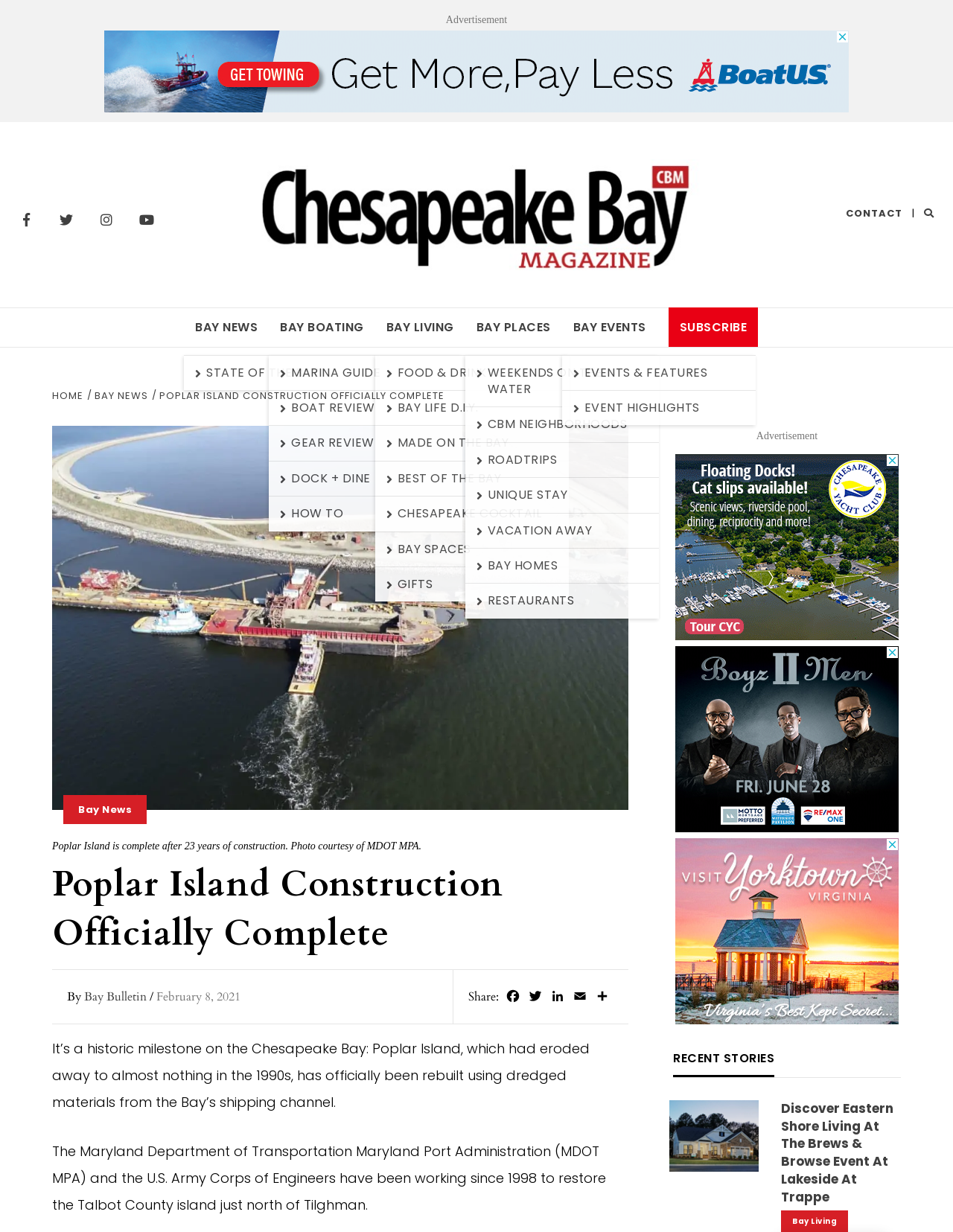Determine the bounding box coordinates of the section to be clicked to follow the instruction: "Discover Eastern Shore Living at the Brews & Browse Event". The coordinates should be given as four float numbers between 0 and 1, formatted as [left, top, right, bottom].

[0.702, 0.915, 0.796, 0.928]